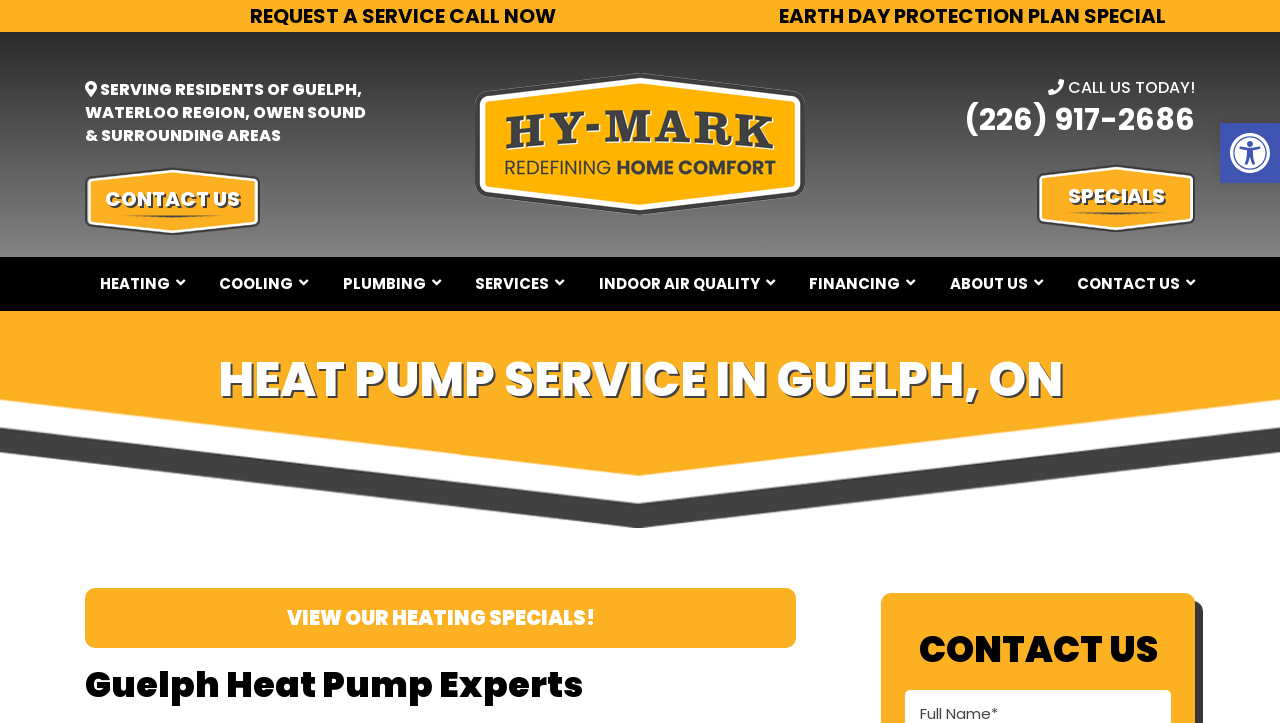What is the title or heading displayed on the webpage?

HEAT PUMP SERVICE IN GUELPH, ON